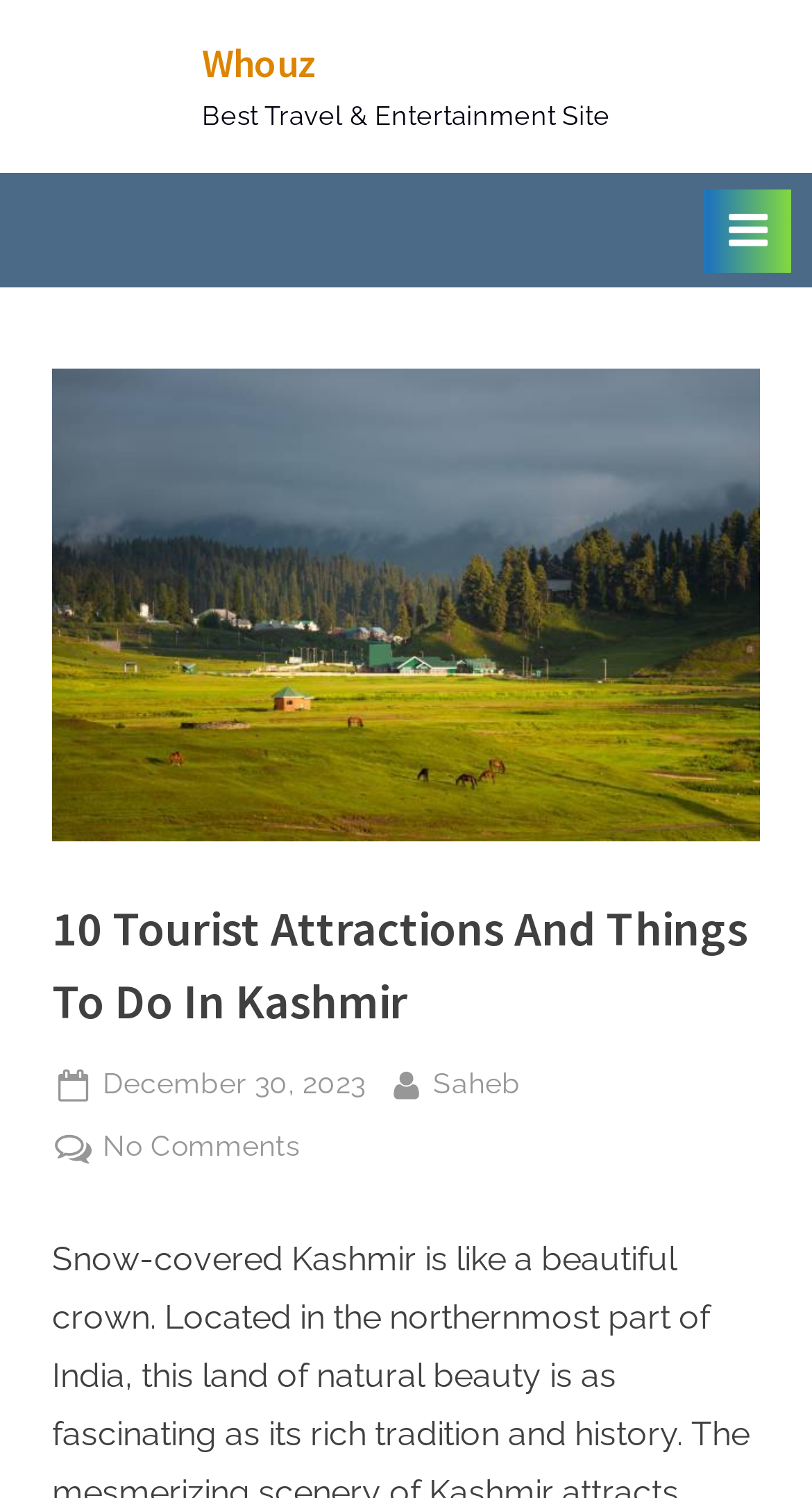Explain in detail what is displayed on the webpage.

The webpage is about tourist attractions and things to do in Kashmir, a beautiful region in the northernmost part of India. At the top left of the page, there is a link to the website "Whouz" with the description "Best Travel & Entertainment Site" next to it. Below this, there is a navigation menu labeled "Primary Menu" that can be toggled by a button on the right side.

The main content of the page is headed by a title "10 Tourist Attractions And Things To Do In Kashmir" which is centered near the top of the page. Below the title, there is information about the post, including the date "December 30, 2023" and the author "Saheb". Additionally, there is a link to comments, indicating that there are no comments on the post.

Overall, the webpage appears to be a blog post or article about tourist attractions in Kashmir, with a clear title and relevant metadata.